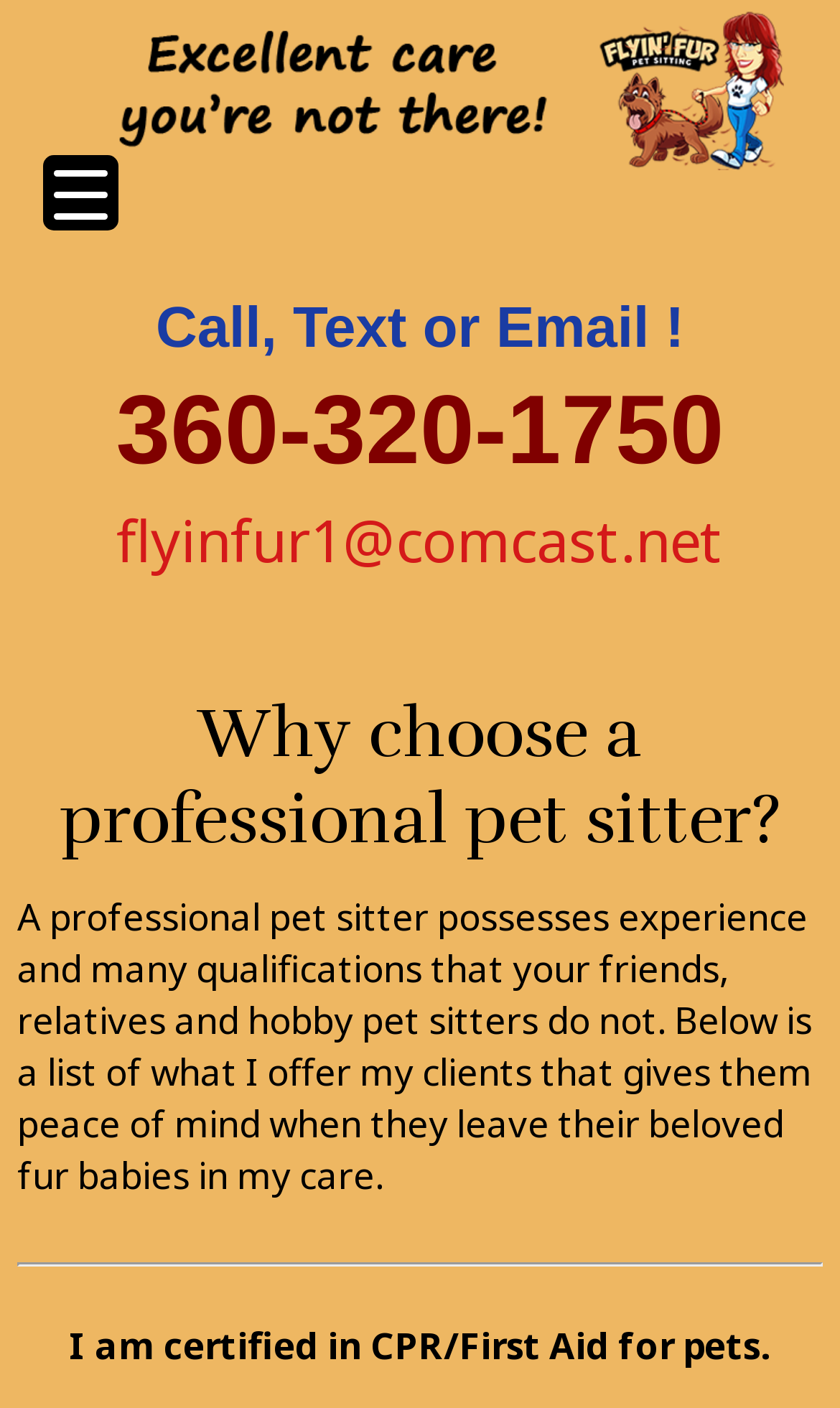Elaborate on the different components and information displayed on the webpage.

The webpage is about Flyin' Fur Pet Sitting, a professional pet sitting service. At the top, there is a heading with the company name, accompanied by an image of the same name. Below this, there is a section with contact information, including a call-to-action "Call, Text or Email!" followed by a phone number and an email address.

Further down, there is a heading "Why choose a professional pet sitter?" which is followed by a paragraph of text explaining the benefits of hiring a professional pet sitter. This text is positioned near the middle of the page.

Below this paragraph, there is a horizontal separator line, and then a statement "I am certified in CPR/First Aid for pets." which is positioned near the bottom of the page.

On the top right side, there is a button labeled "Menu Trigger" which likely opens a menu with more options.